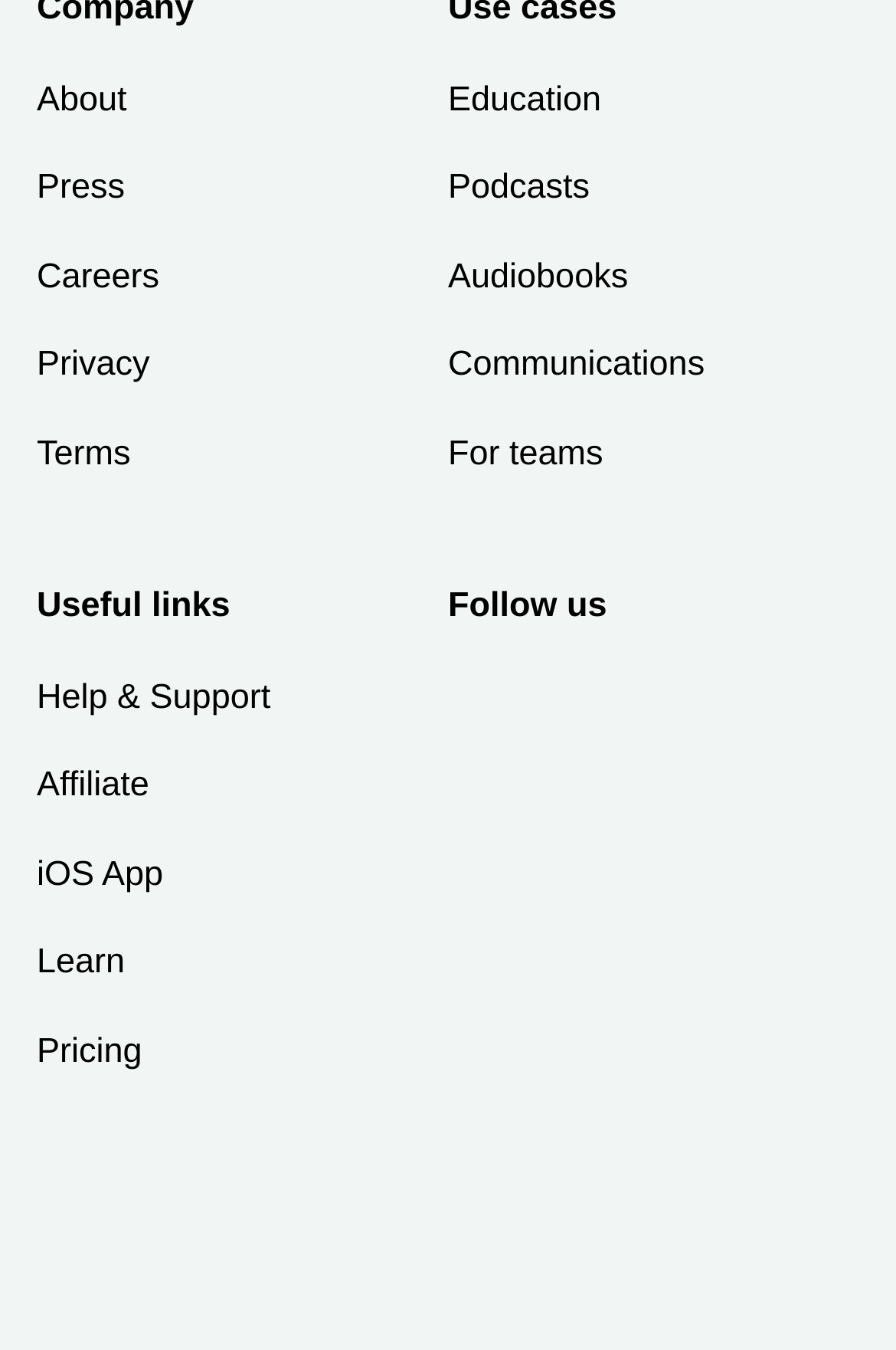How many links are there in the footer?
Using the visual information, respond with a single word or phrase.

16